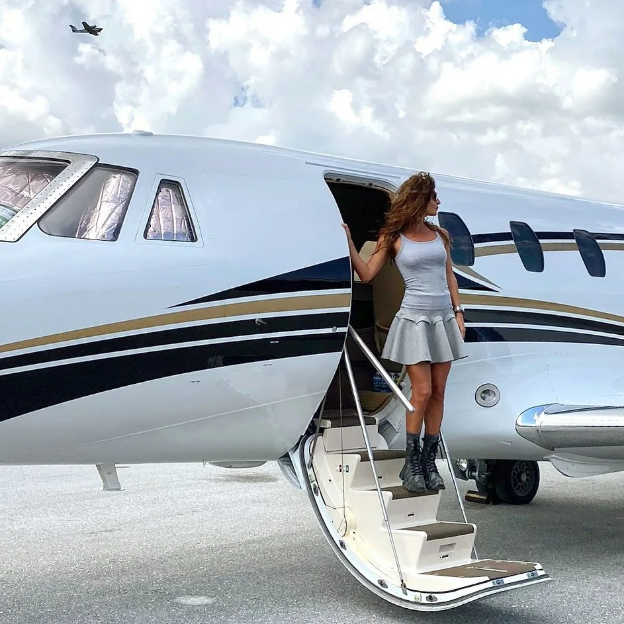Please provide a short answer using a single word or phrase for the question:
What is the purpose of the private jet?

For memorable occasions